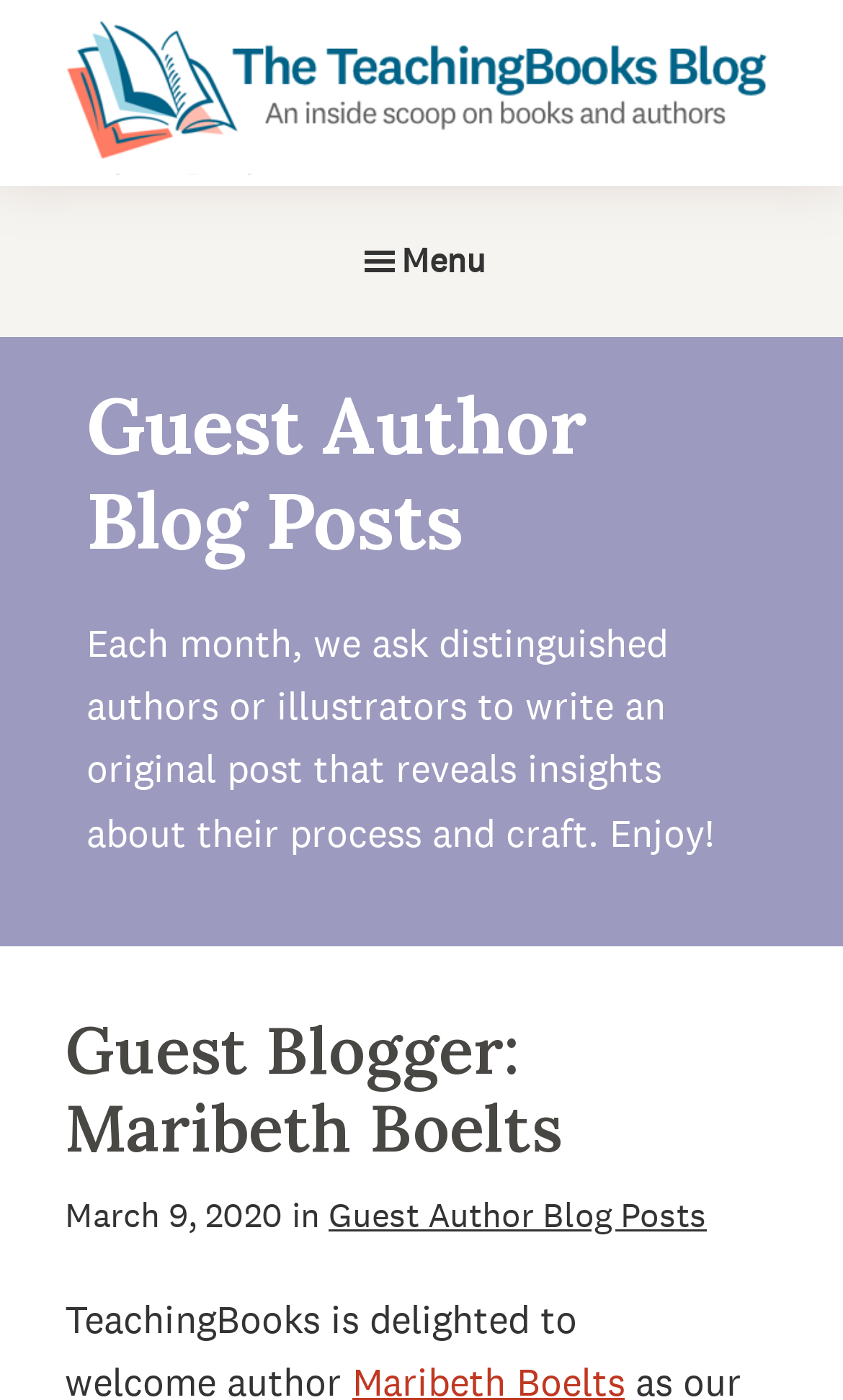Determine the bounding box coordinates of the UI element that matches the following description: "parent_node: The TeachingBooks Blog". The coordinates should be four float numbers between 0 and 1 in the format [left, top, right, bottom].

[0.077, 0.008, 0.923, 0.126]